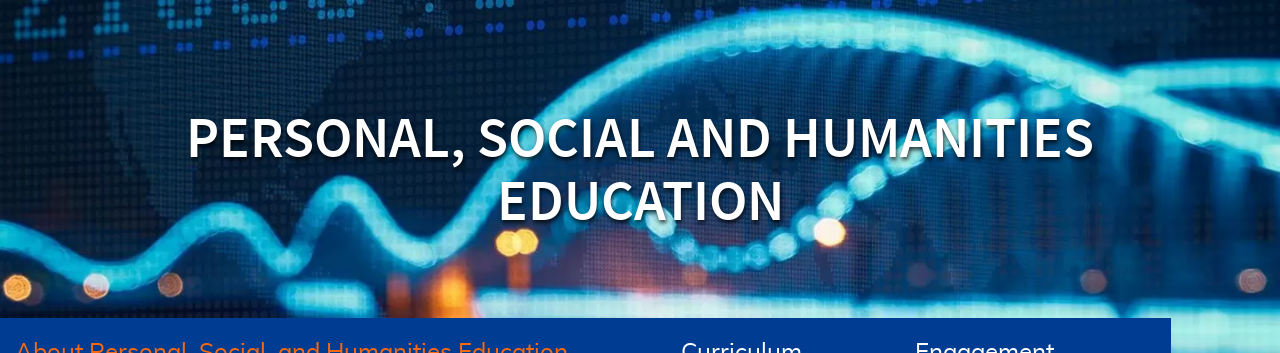Describe every aspect of the image in detail.

The image prominently displays the title "PERSONAL, SOCIAL AND HUMANITIES EDUCATION" against a visually engaging backdrop that suggests a modern, interconnected world, likely represented by digital graphics. Below the title, there are links to various sections including "About Personal, Social and Humanities Education," "Curriculum," and "Engagement," facilitating easy navigation for viewers. This layout emphasizes the importance of personal and social topics within the educational framework, signaling a focus on developing students' awareness of their societal roles and responsibilities in an increasingly complex environment. The combination of informative text and dynamic imagery underscores the college's commitment to this vital area of learning.